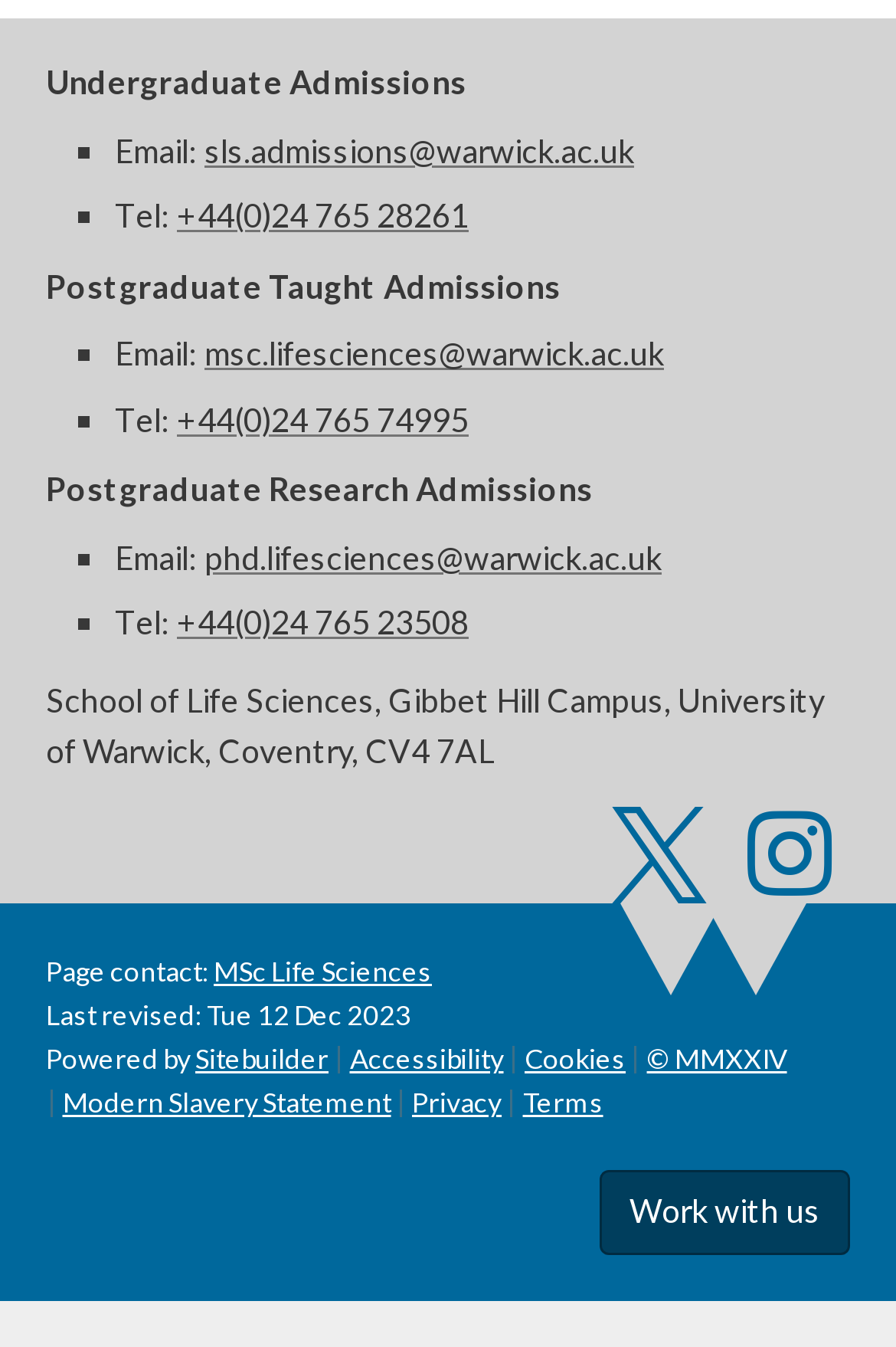Pinpoint the bounding box coordinates of the clickable element needed to complete the instruction: "Contact undergraduate admissions". The coordinates should be provided as four float numbers between 0 and 1: [left, top, right, bottom].

[0.228, 0.097, 0.708, 0.126]